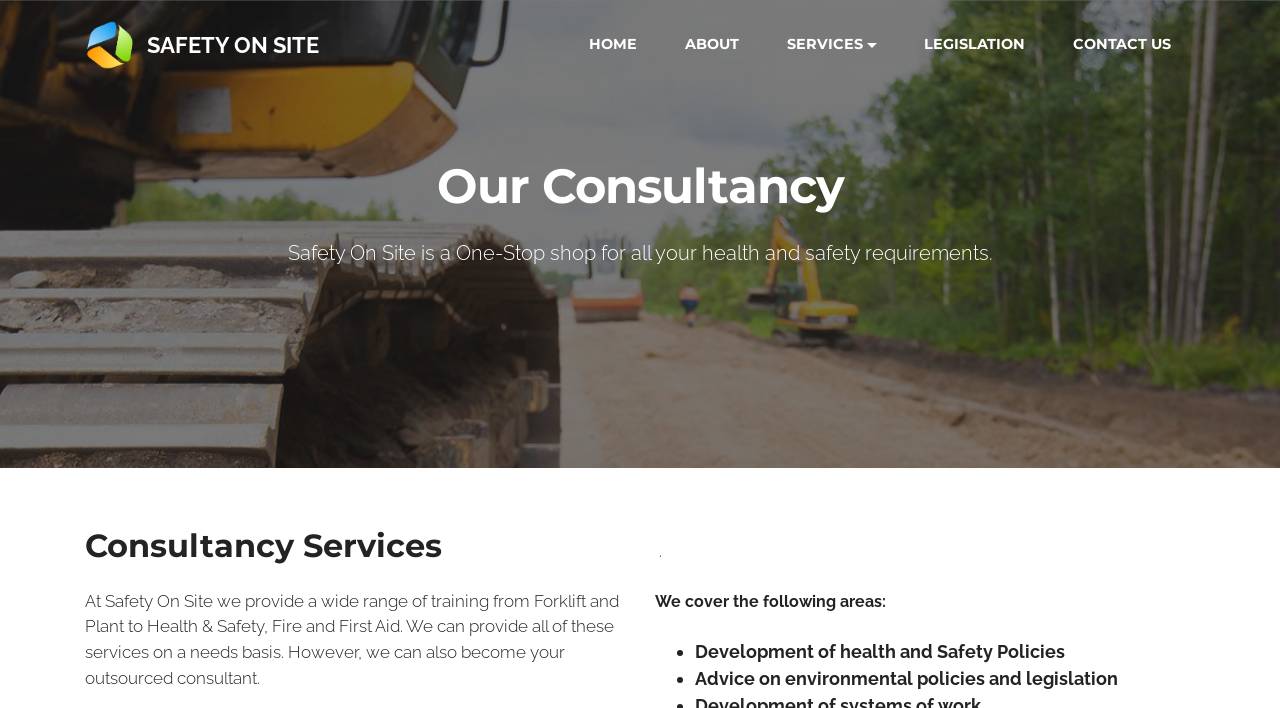Please give a concise answer to this question using a single word or phrase: 
What is Safety On Site?

One-Stop shop for health and safety requirements